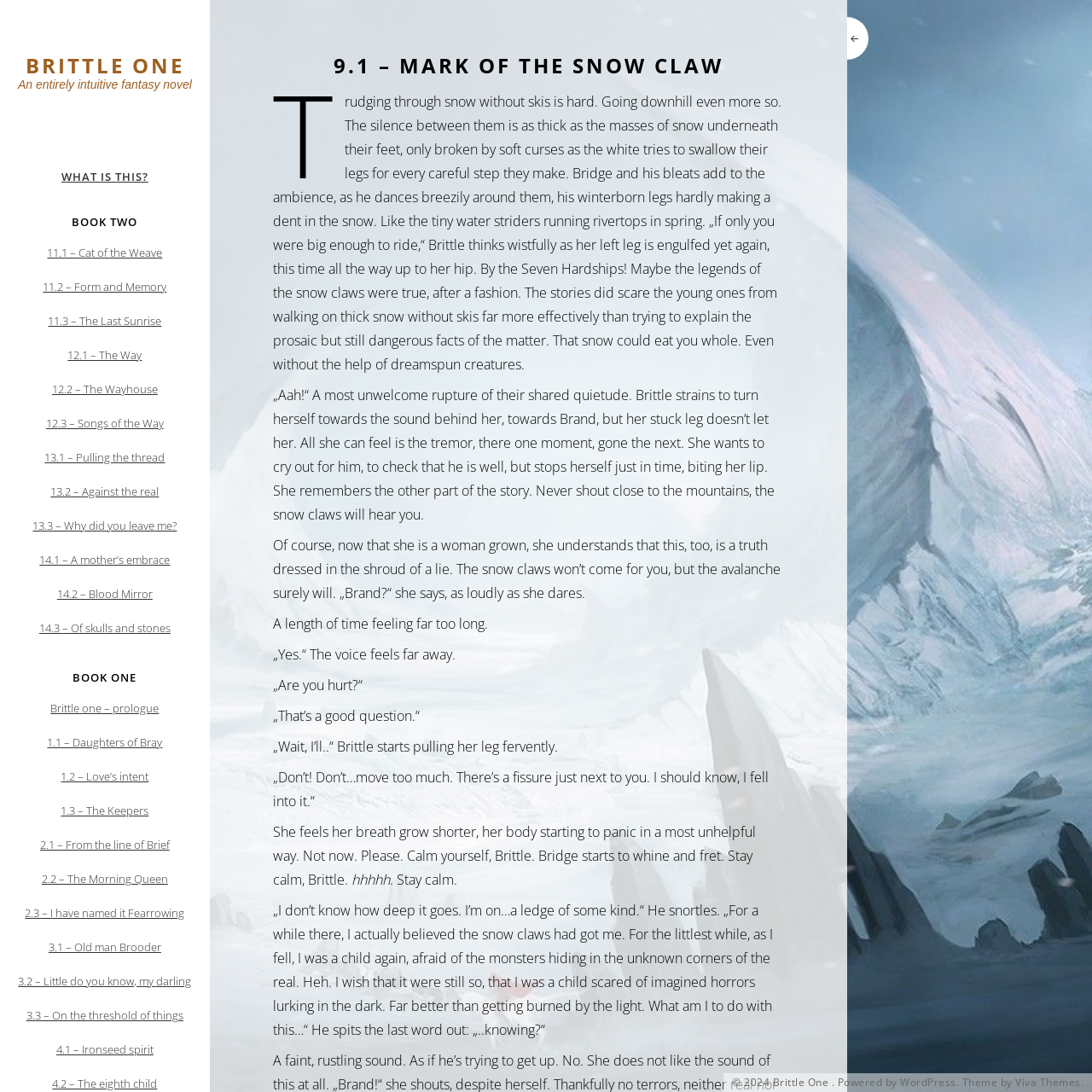How many book chapters are listed?
Please answer the question with a detailed and comprehensive explanation.

I counted the number of links with chapter titles, starting from '11.1 – Cat of the Weave' to '4.2 – The eighth child', and found 24 chapters listed.